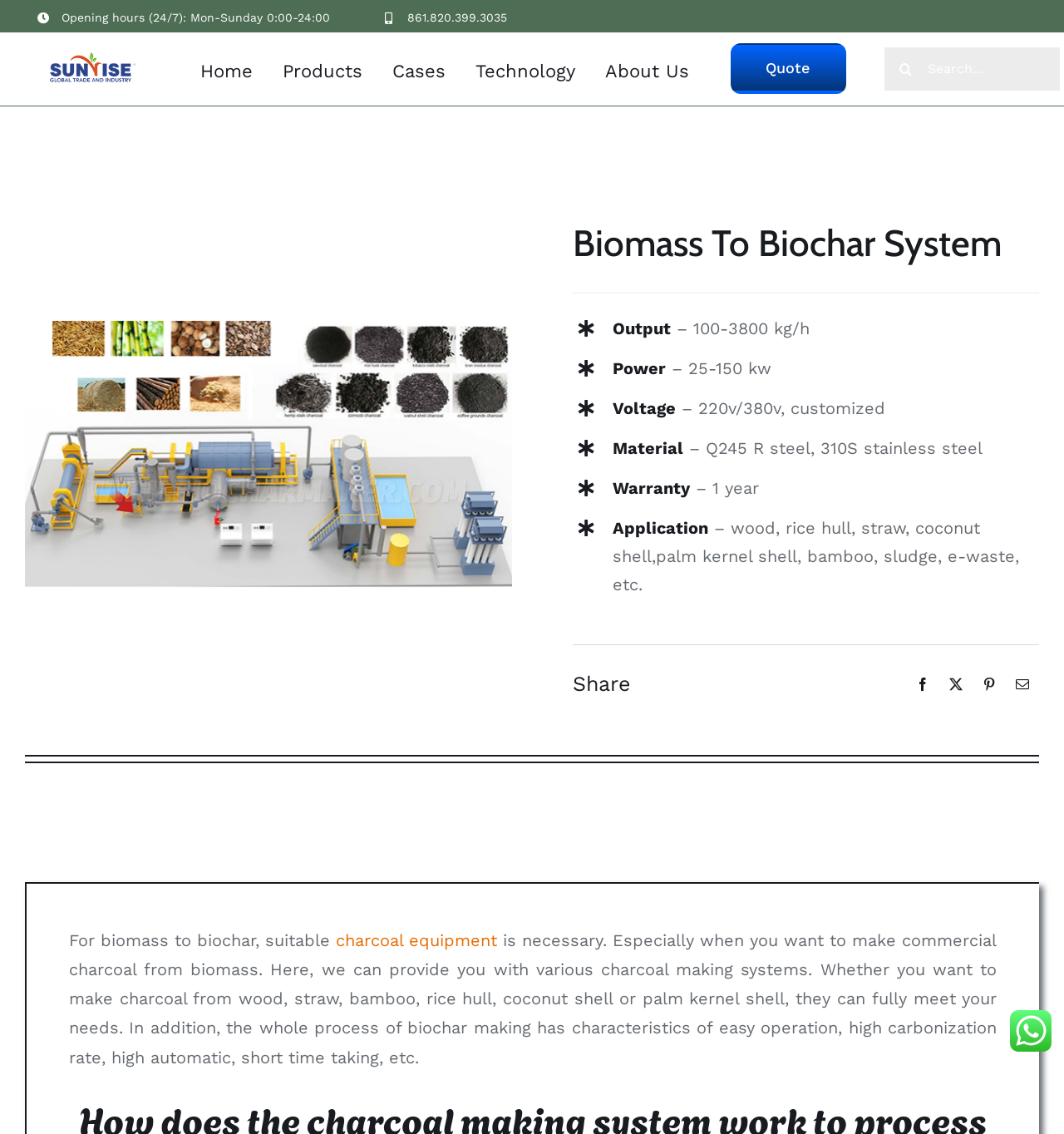Please find the bounding box coordinates of the clickable region needed to complete the following instruction: "Contact us through phone". The bounding box coordinates must consist of four float numbers between 0 and 1, i.e., [left, top, right, bottom].

[0.382, 0.01, 0.476, 0.021]